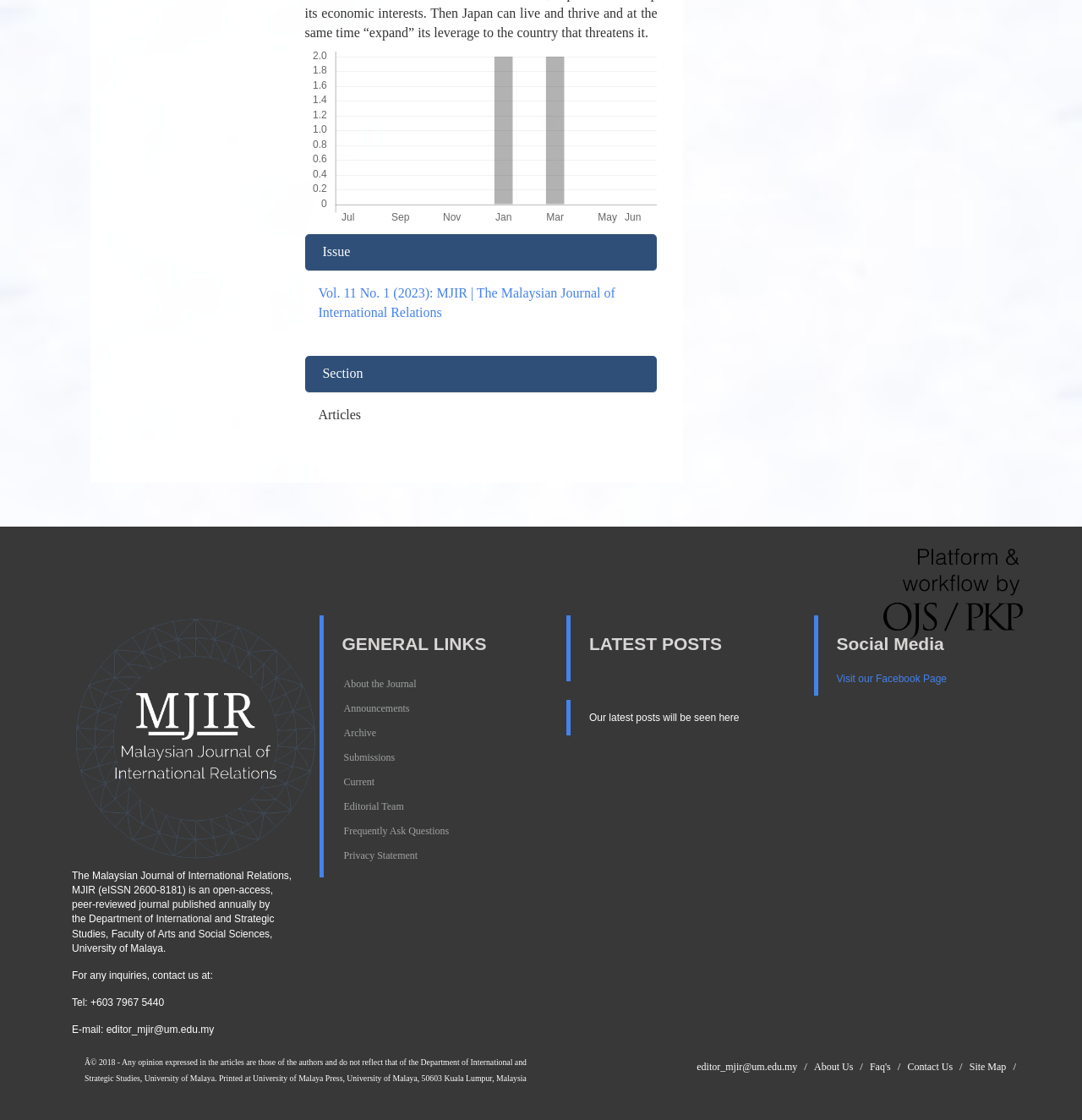Please indicate the bounding box coordinates of the element's region to be clicked to achieve the instruction: "Learn about the journal". Provide the coordinates as four float numbers between 0 and 1, i.e., [left, top, right, bottom].

[0.318, 0.605, 0.385, 0.616]